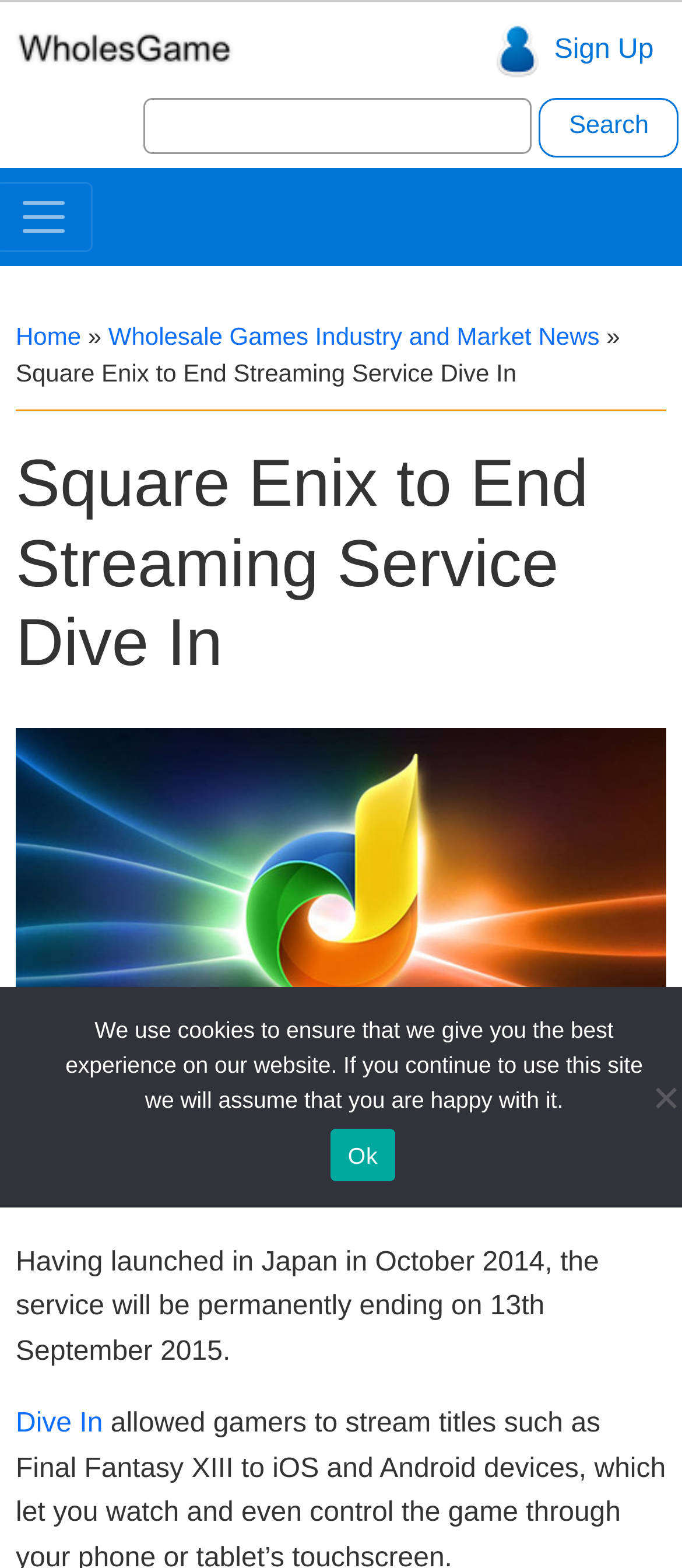Locate the bounding box coordinates of the element that needs to be clicked to carry out the instruction: "Search for something". The coordinates should be given as four float numbers ranging from 0 to 1, i.e., [left, top, right, bottom].

[0.21, 0.063, 0.779, 0.099]